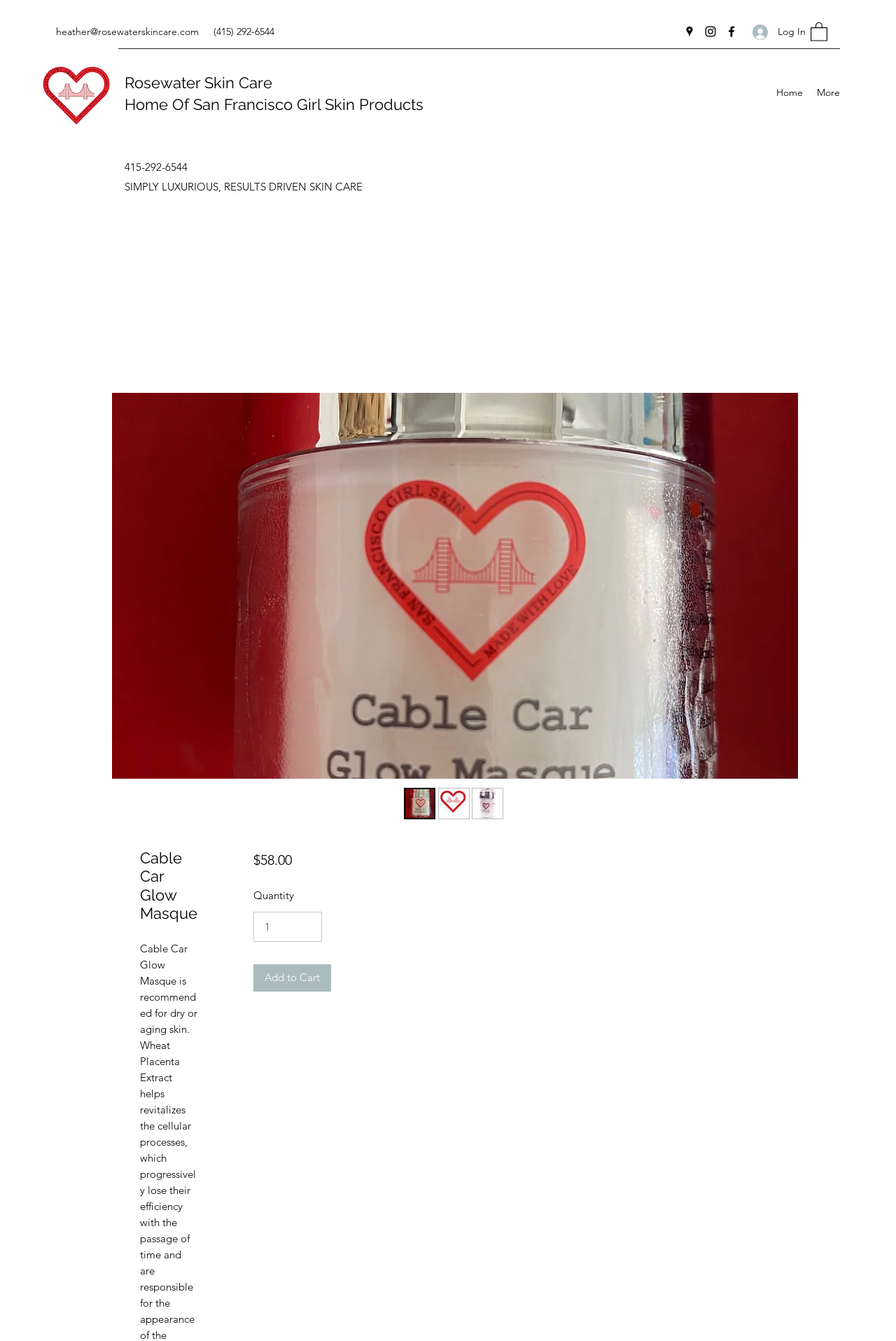Identify and provide the main heading of the webpage.

Cable Car Glow Masque